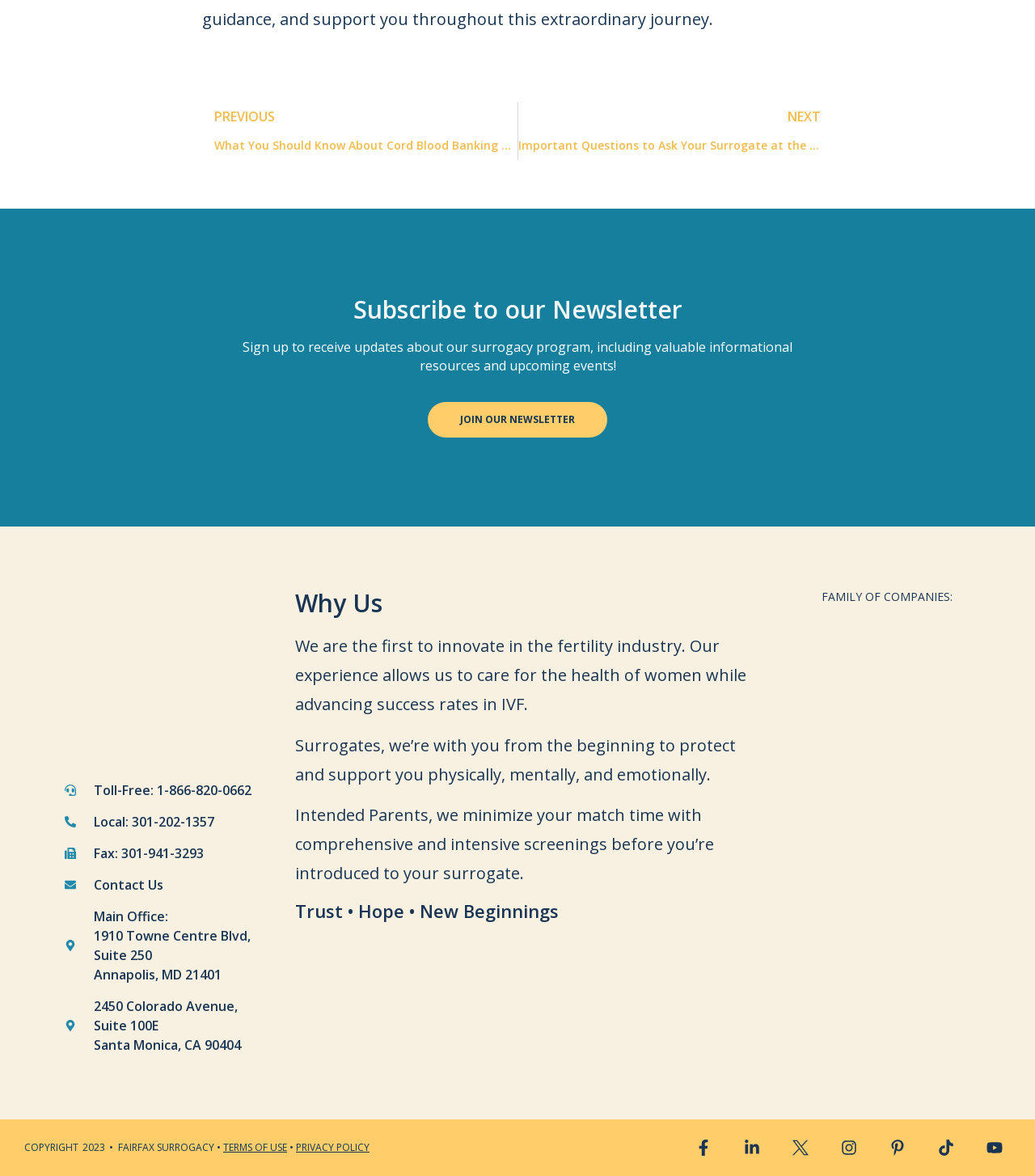Identify the bounding box coordinates for the element that needs to be clicked to fulfill this instruction: "Subscribe to the newsletter". Provide the coordinates in the format of four float numbers between 0 and 1: [left, top, right, bottom].

[0.413, 0.342, 0.587, 0.372]